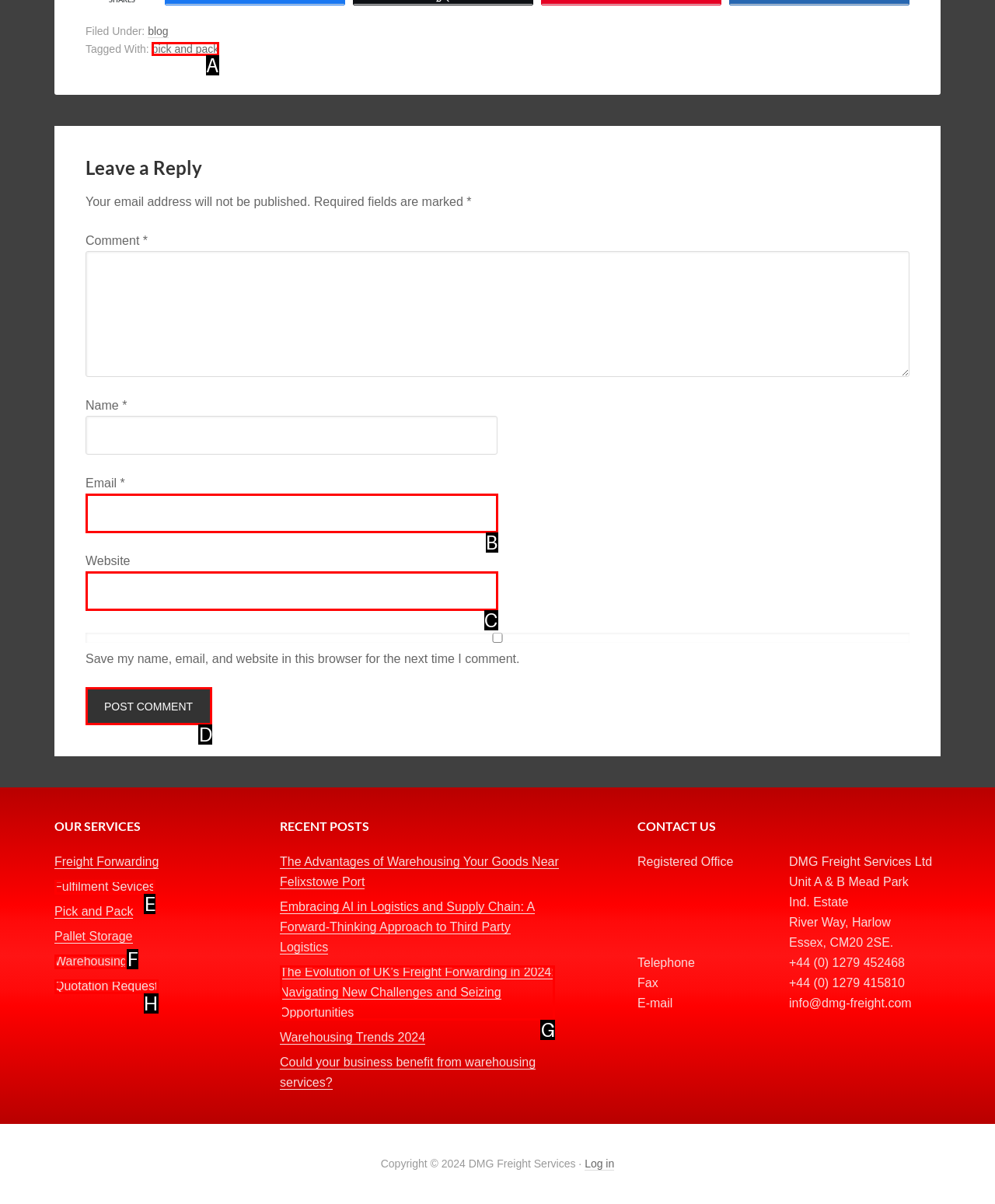Determine the letter of the UI element that will complete the task: Click on the 'Post Comment' button
Reply with the corresponding letter.

D